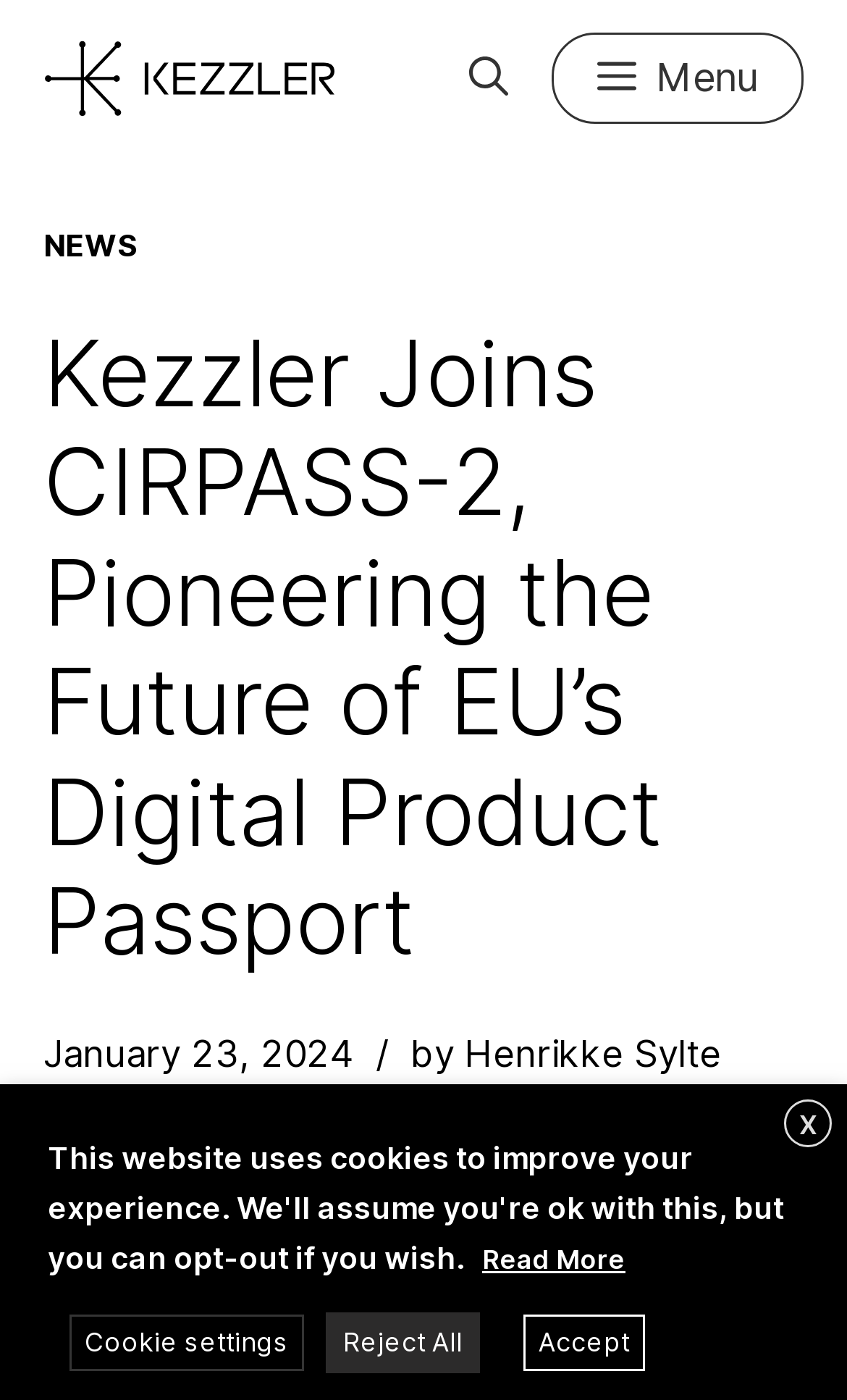Locate the bounding box coordinates of the clickable region to complete the following instruction: "Read the news."

[0.051, 0.161, 0.164, 0.188]